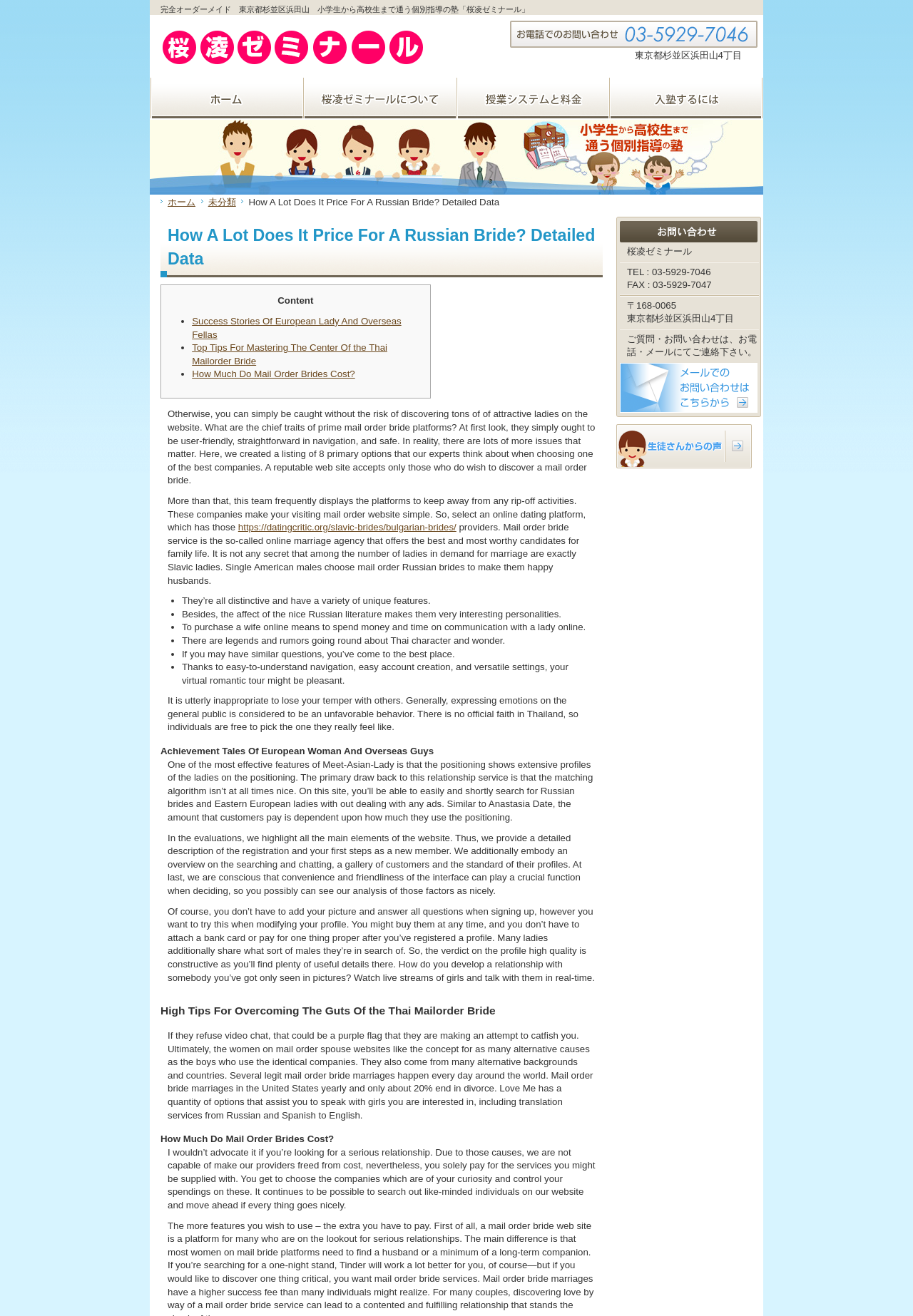What is the address of the school?
Using the image as a reference, answer the question with a short word or phrase.

東京都杉並区浜田山4丁目